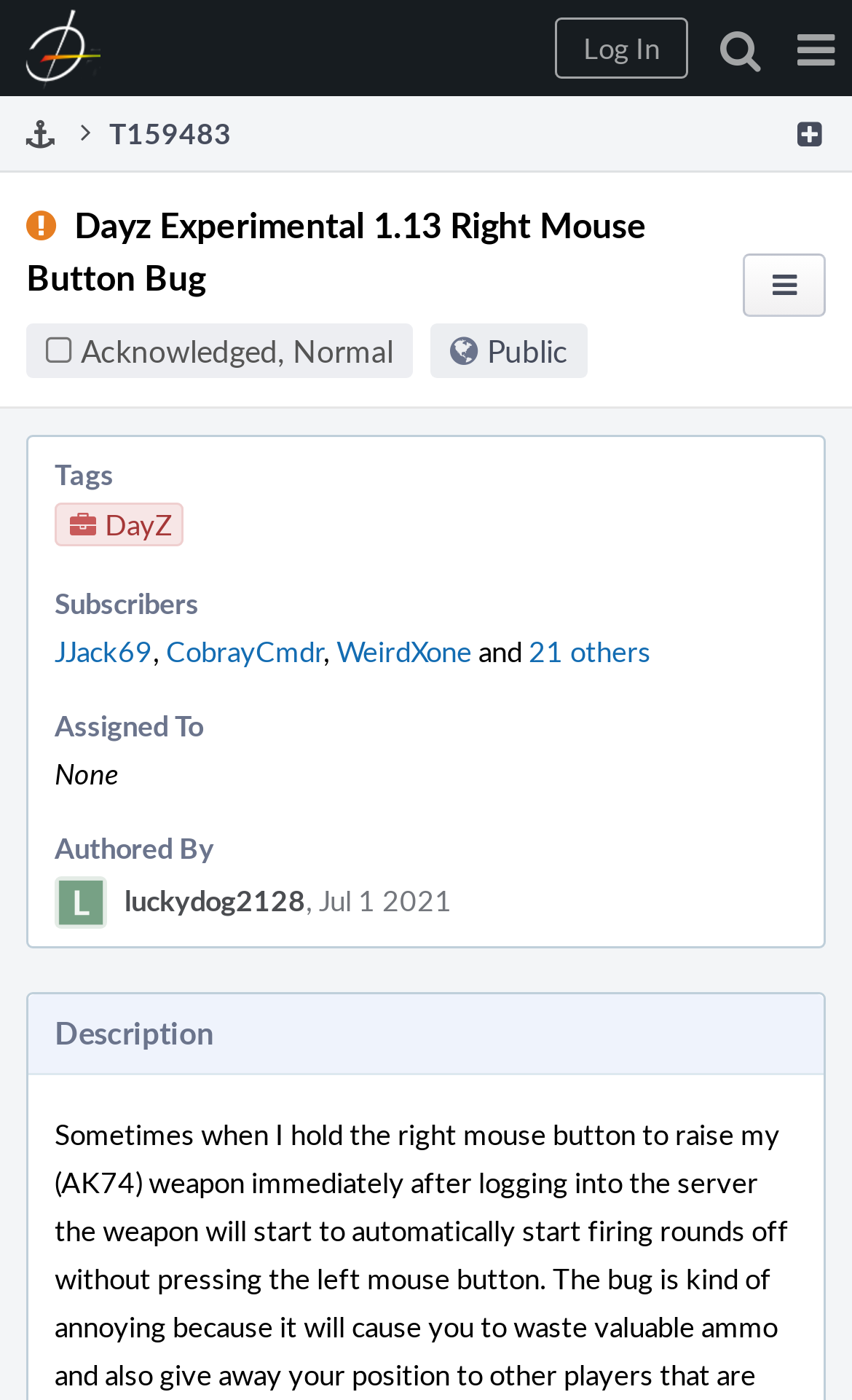Locate the bounding box coordinates of the area that needs to be clicked to fulfill the following instruction: "Become a Dealer". The coordinates should be in the format of four float numbers between 0 and 1, namely [left, top, right, bottom].

None